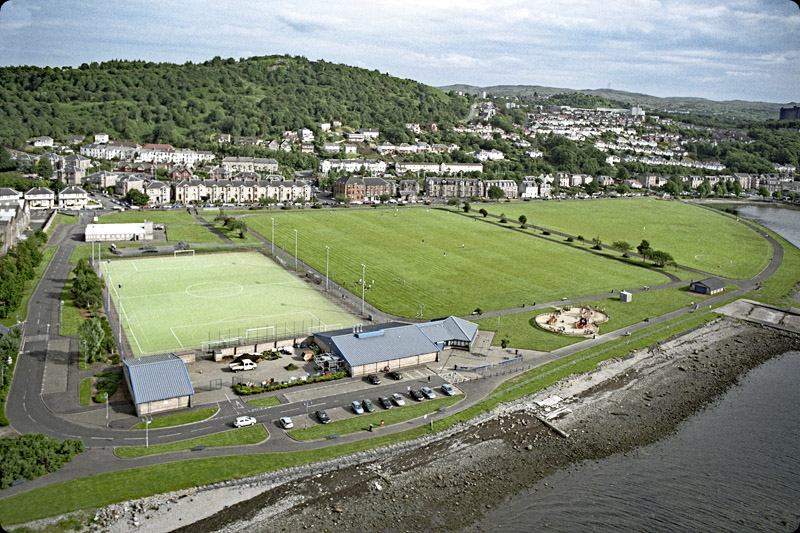Describe the scene depicted in the image with great detail.

The image showcases an aerial view of Battery Park in Greenock, Inverclyde. The park features a large, well-maintained grassy area that is perfect for various outdoor activities. To the left, there's a soccer pitch, characterized by its bright green artificial turf, which is likely a popular spot for local sporting events. Adjacent to the pitch is a community facility, identifiable by its blue roofs and ample parking spaces.

In the foreground, a playground can be seen, providing a recreational space for children, while the serene waters of the nearby coastline add a tranquil backdrop. The park is surrounded by a hillside, dotted with trees, and residential buildings that stretch into the distance against a partly cloudy sky. This vibrant scene reflects the communal spirit and scenic beauty of the area, making it a beloved destination for residents and visitors alike.